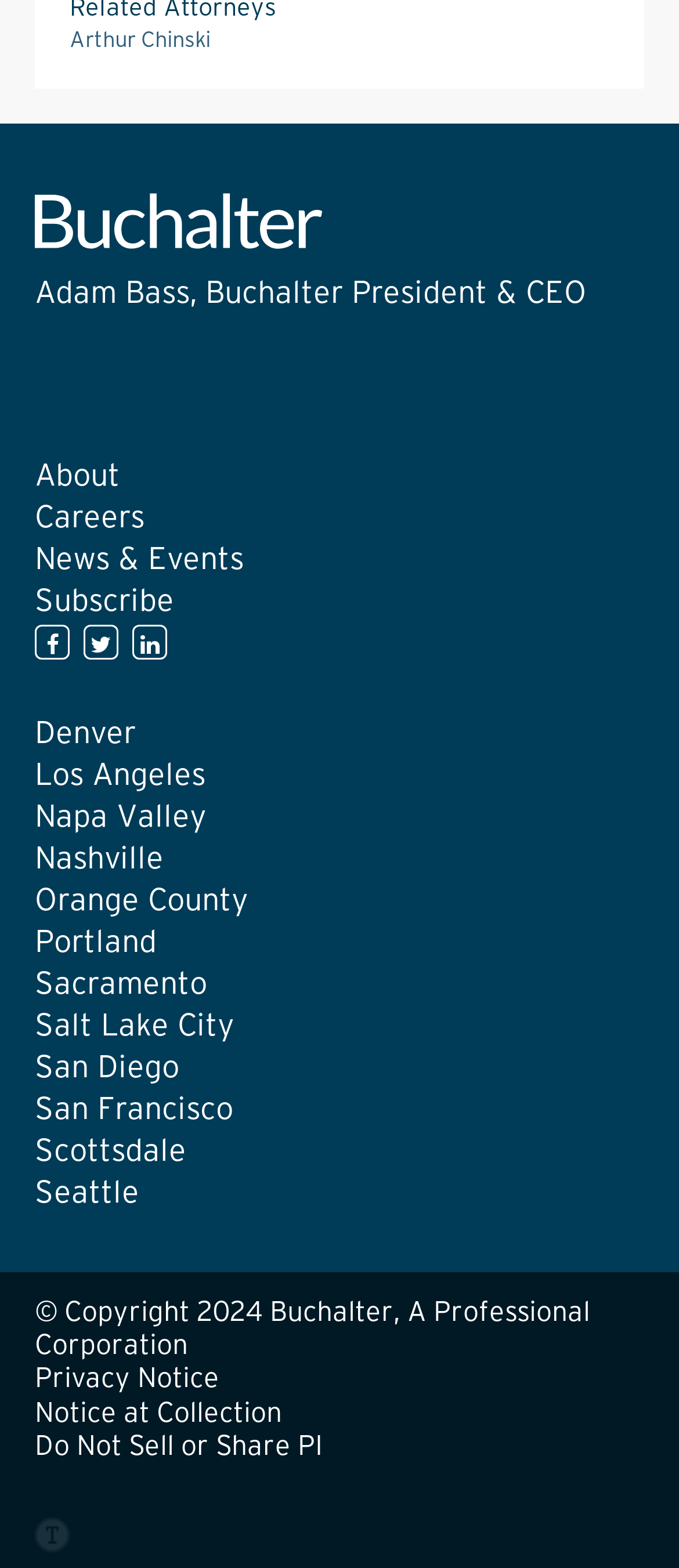Identify the coordinates of the bounding box for the element that must be clicked to accomplish the instruction: "Click on About".

[0.051, 0.294, 0.177, 0.315]